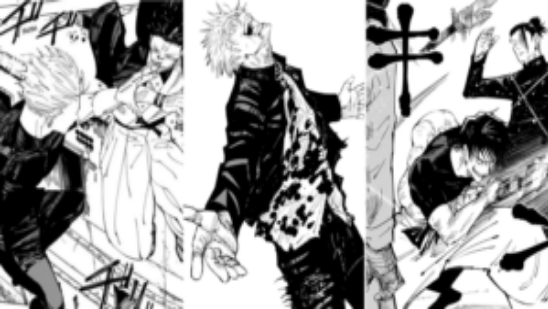Give a comprehensive caption that covers the entire image content.

This dynamic image features a powerful collage from the popular anime and manga series "Jujutsu Kaisen." It captures intense moments of struggle and action among the characters. On the left, a character appears to launch a fierce attack, demonstrating skill and determination. The central figure, with a disheveled appearance and stained clothing, conveys a sense of chaos and raw emotion, suggesting a pivotal moment in battle. To the right, another character engages in combat, highlighting the series' signature intense and visually striking style. This artwork exemplifies the thrilling confrontations that define "Jujutsu Kaisen," showcasing the emotional and physical stakes in a world filled with curses and extraordinary abilities.